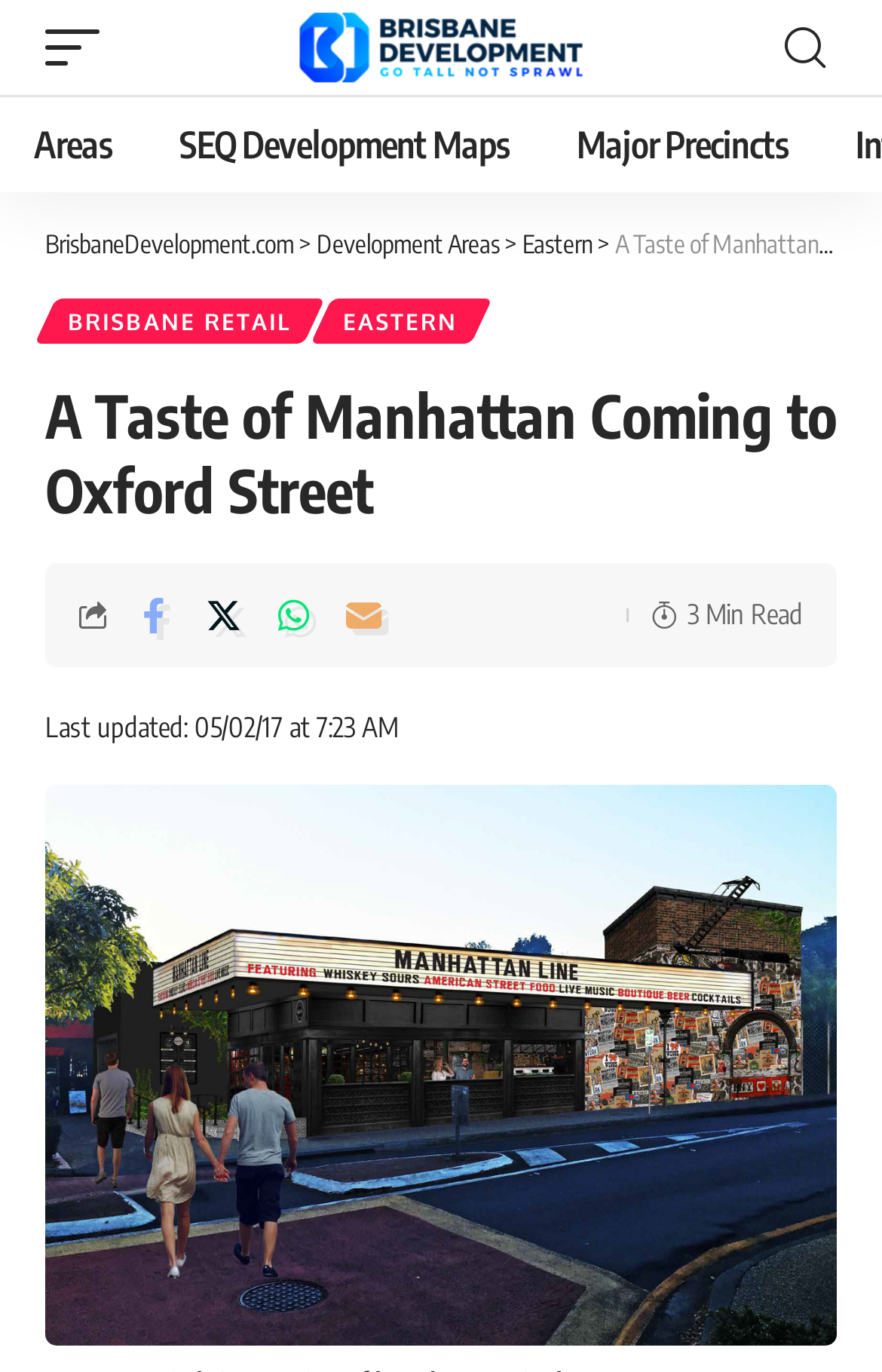Determine the bounding box coordinates of the region to click in order to accomplish the following instruction: "Click the button to share on Facebook". Provide the coordinates as four float numbers between 0 and 1, specifically [left, top, right, bottom].

[0.138, 0.422, 0.21, 0.475]